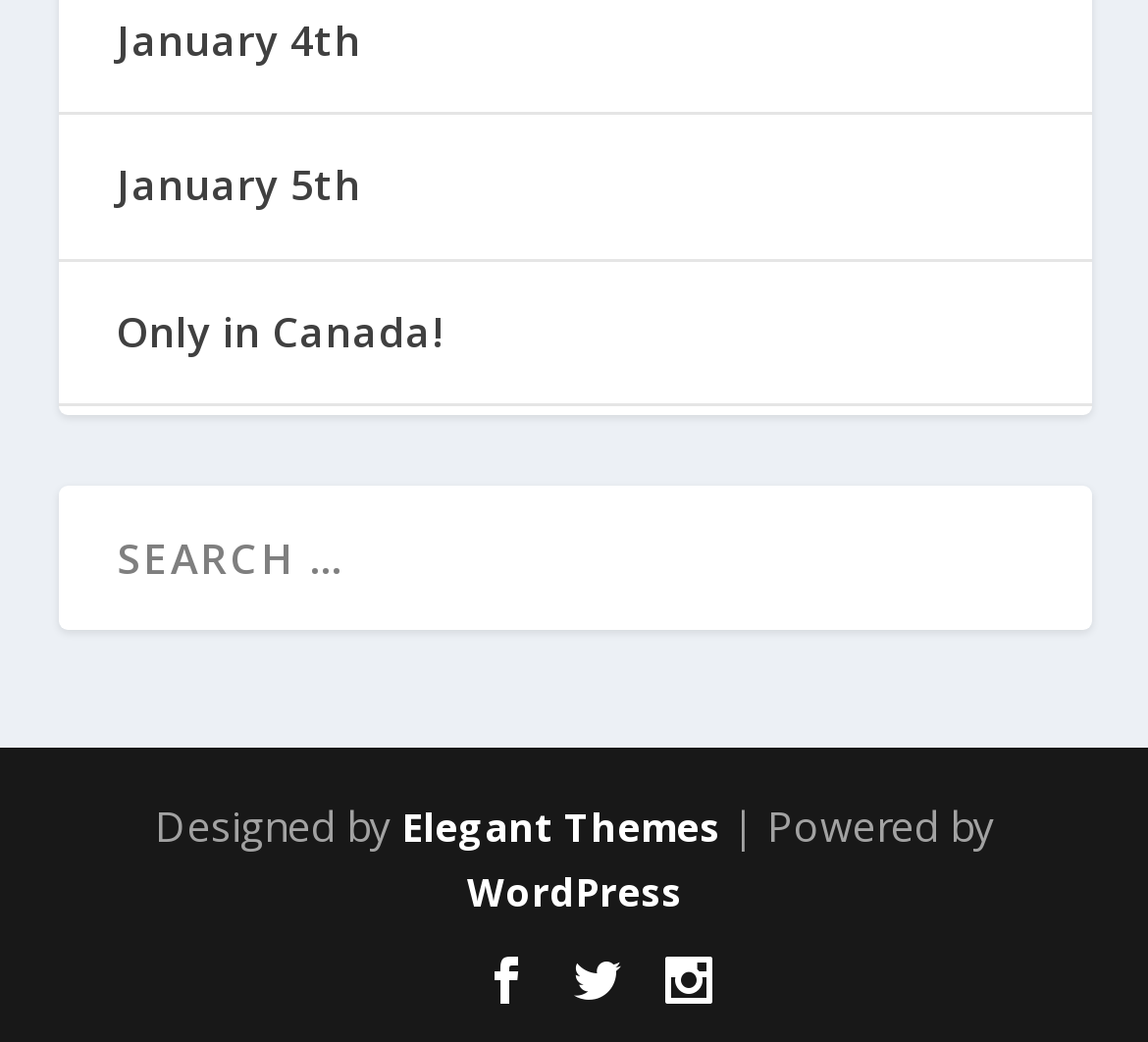How many social media links are at the bottom?
Provide an in-depth answer to the question, covering all aspects.

I looked at the bottom of the webpage and found three social media links, represented by icons, which are likely links to the website's social media profiles.